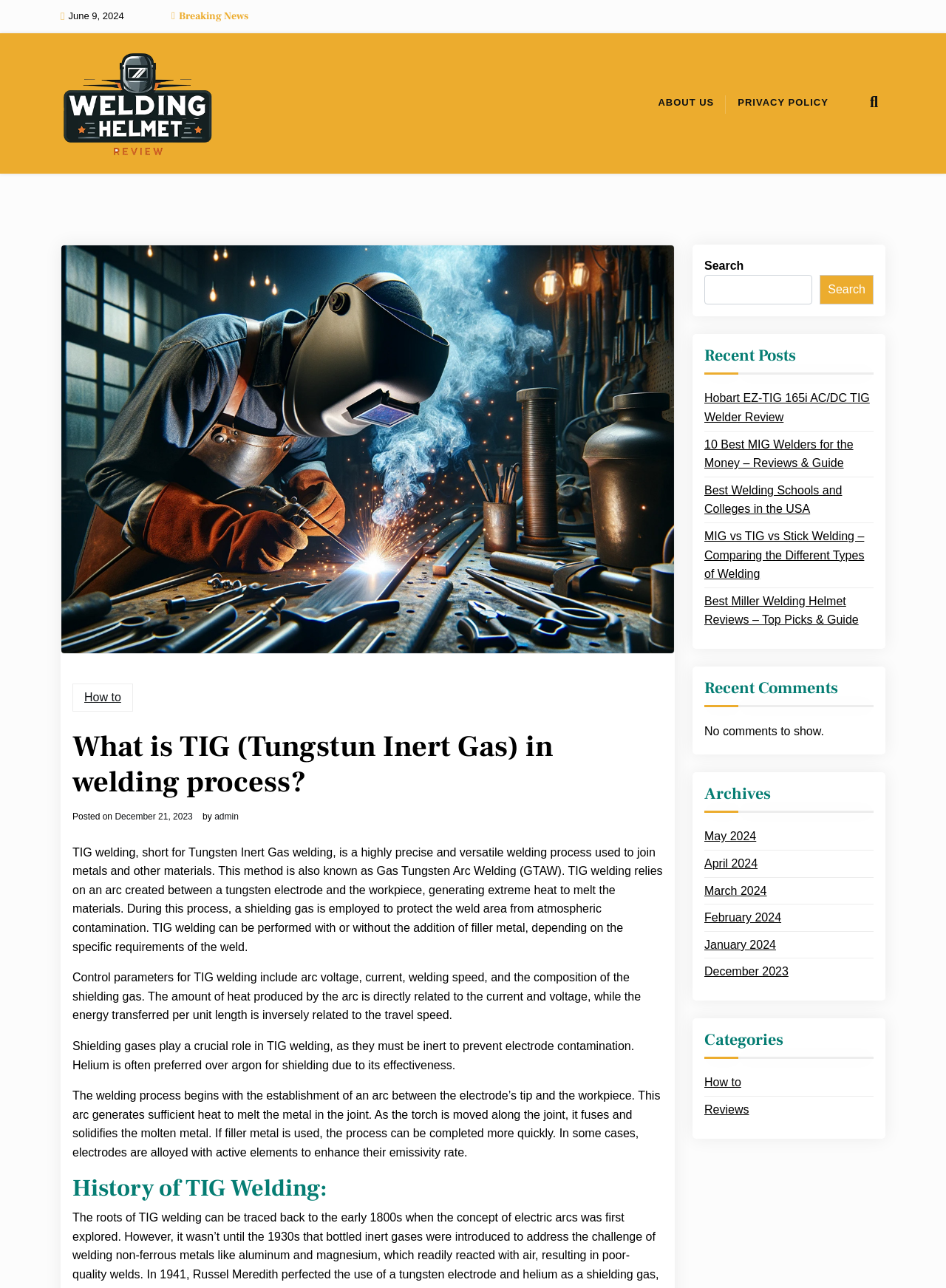Please look at the image and answer the question with a detailed explanation: What is the purpose of the shielding gas in TIG welding?

According to the article, the shielding gas plays a crucial role in TIG welding, and it must be inert to prevent electrode contamination. This is mentioned in the section where the process of TIG welding is explained.